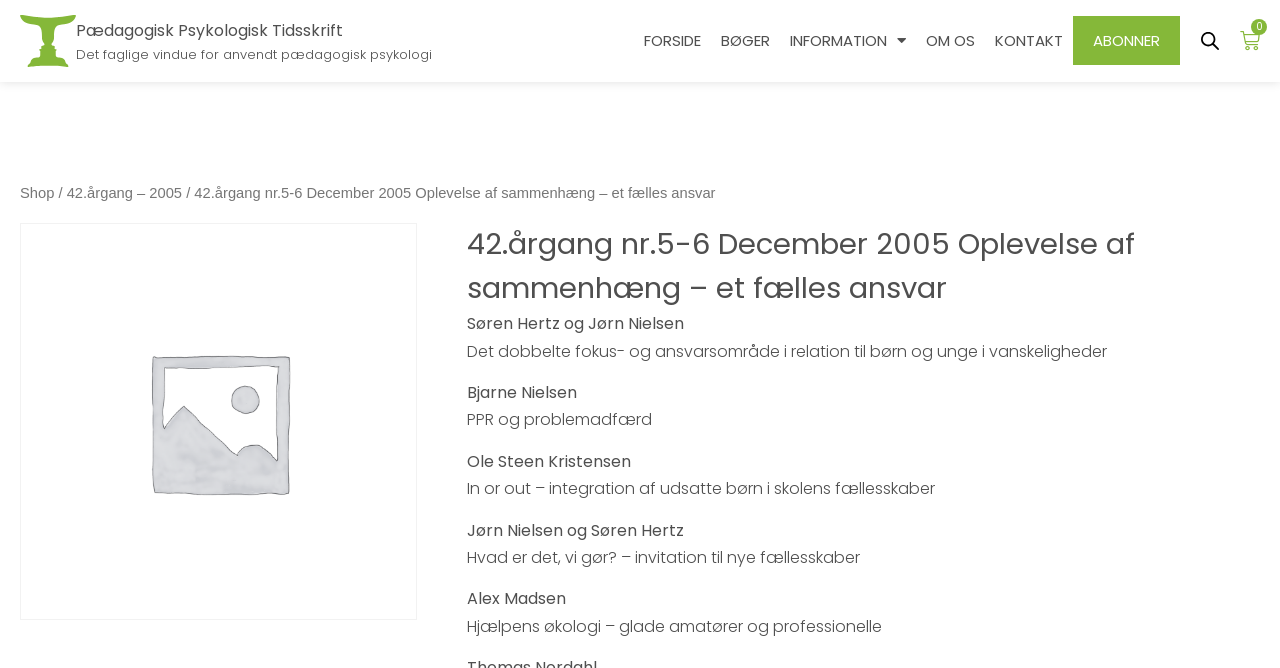Give a one-word or short phrase answer to this question: 
How many links are there in the top navigation bar?

6